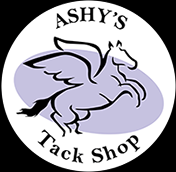Describe in detail everything you see in the image.

The image features the logo of "Ashy's Tack Shop," characterized by a circular shape. At the center, a stylized illustration of a horse in mid-leap is depicted, with flowing lines that suggest motion and elegance. The horse is outlined in a soft gray color, set against a light purple background that adds a gentle touch to the design. Surrounding the image of the horse are the words "ASHY'S" prominently arched at the top and "Tack Shop" curved at the bottom, both rendered in a bold black font that stands out against the lighter colors. This logo encapsulates the essence of a business dedicated to equestrian supplies, showcasing a connection to horse-related activities and products.